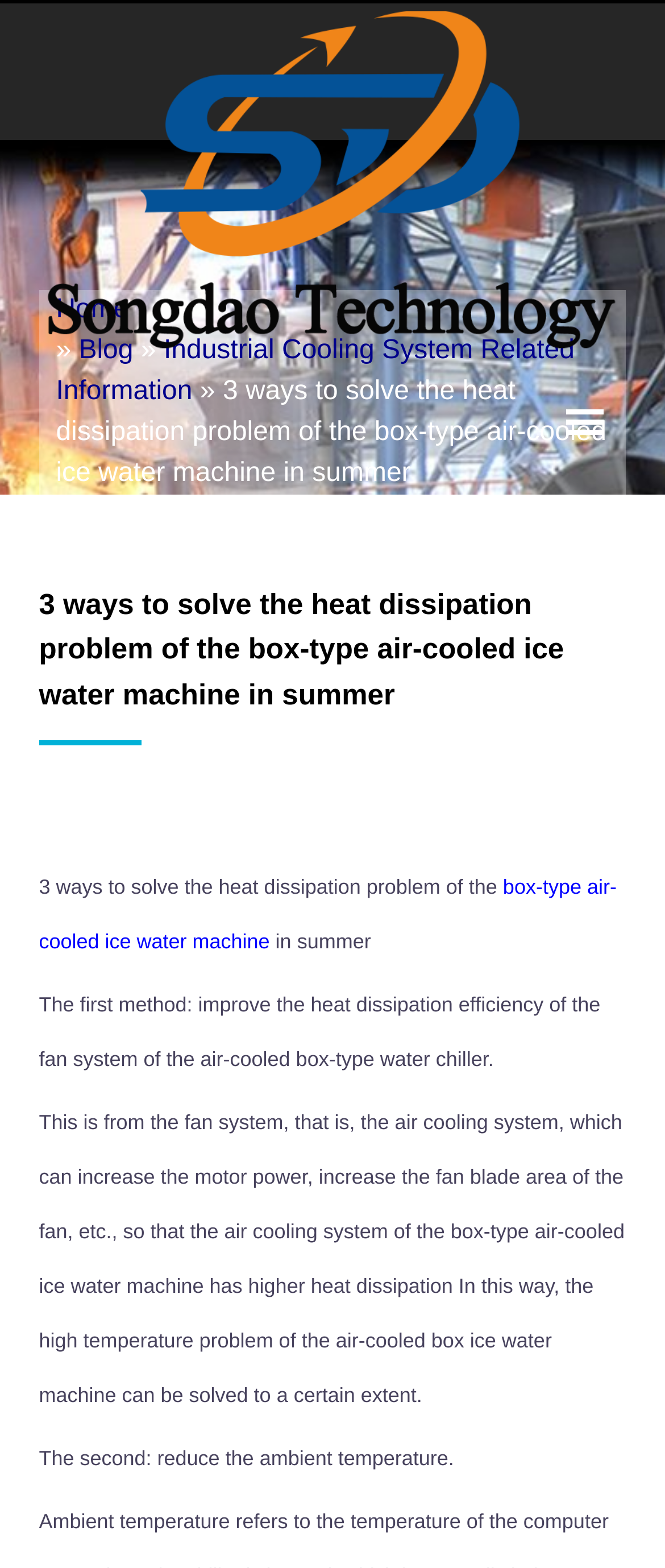Given the element description "alt="Thai" title="Thai"", identify the bounding box of the corresponding UI element.

[0.75, 0.967, 0.796, 0.985]